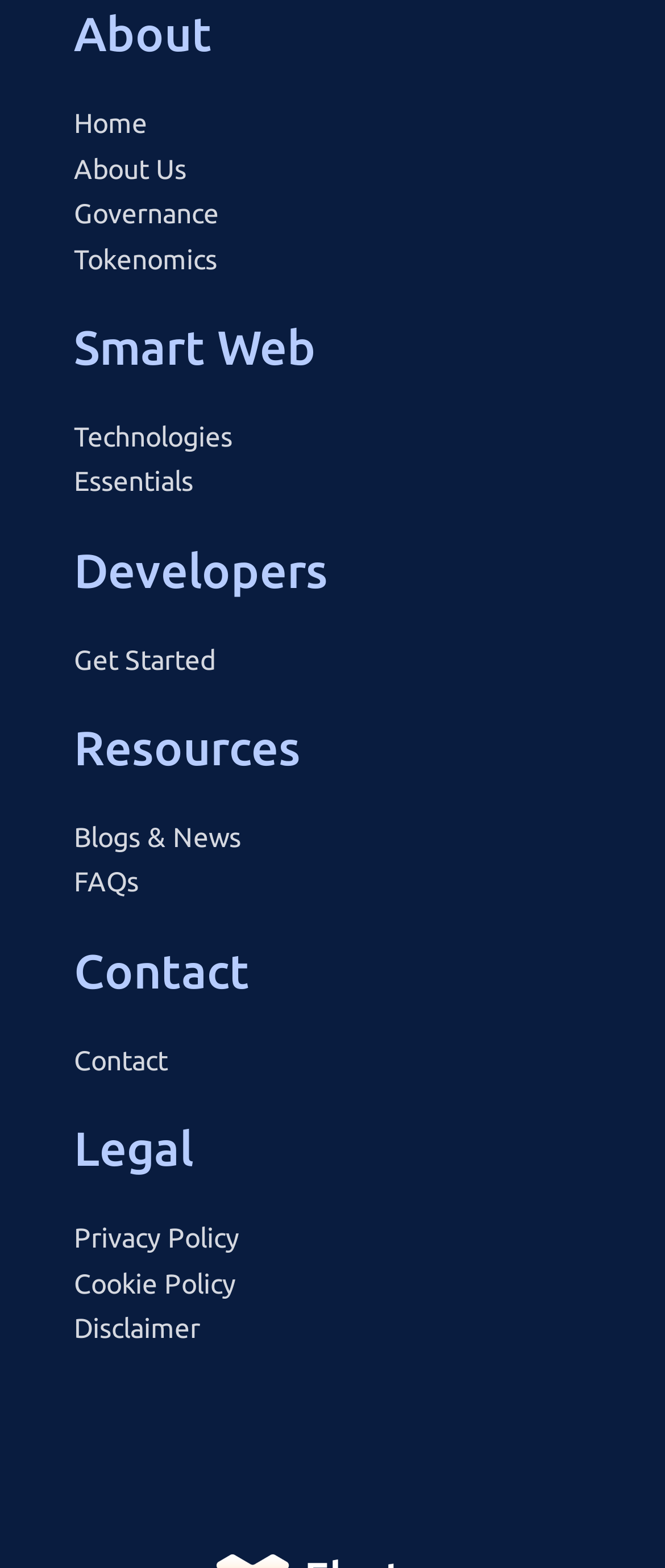Locate the bounding box coordinates of the item that should be clicked to fulfill the instruction: "read blogs and news".

[0.111, 0.52, 0.889, 0.548]